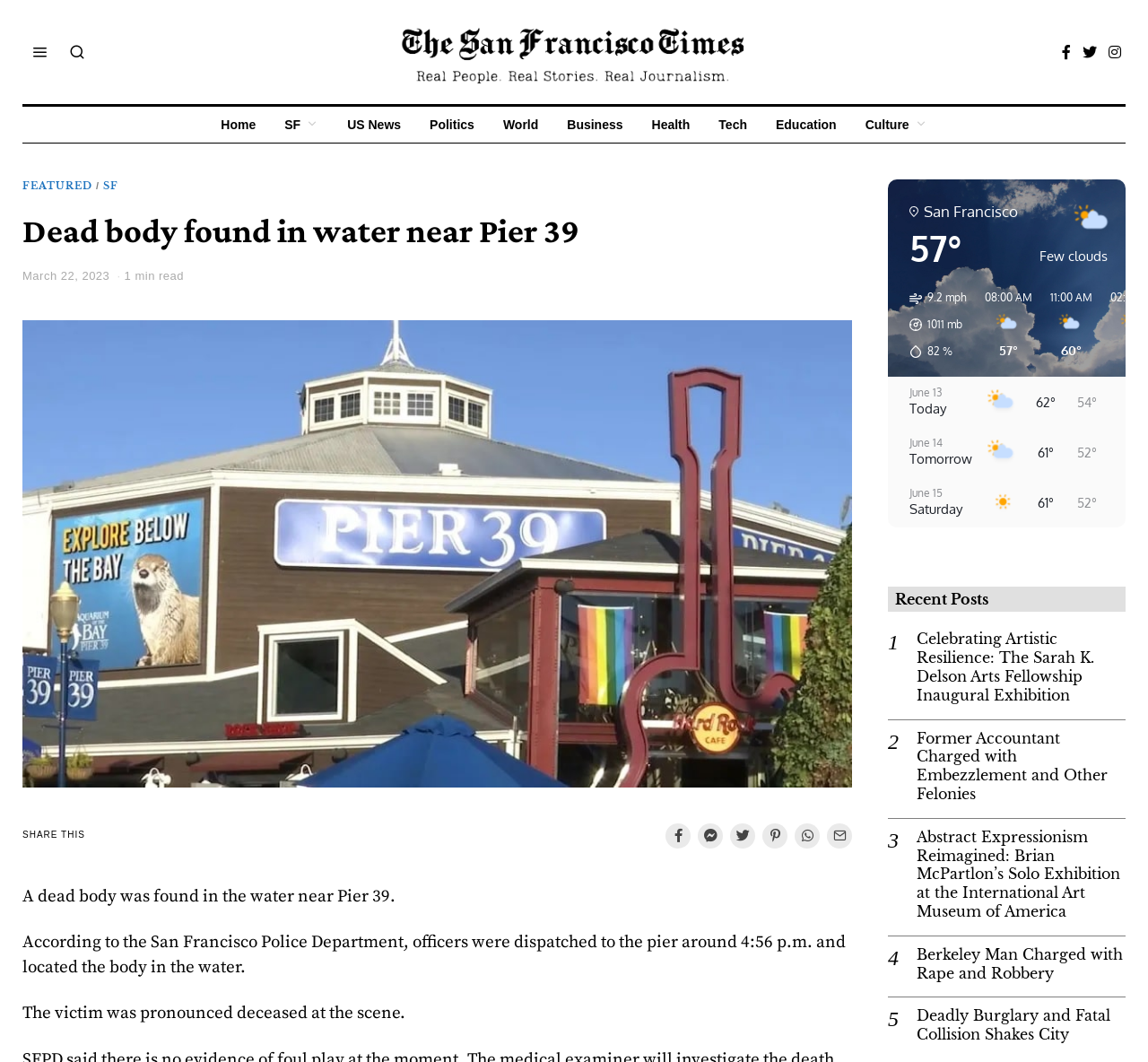Determine the bounding box coordinates for the area you should click to complete the following instruction: "Click the Home link".

[0.182, 0.101, 0.234, 0.135]